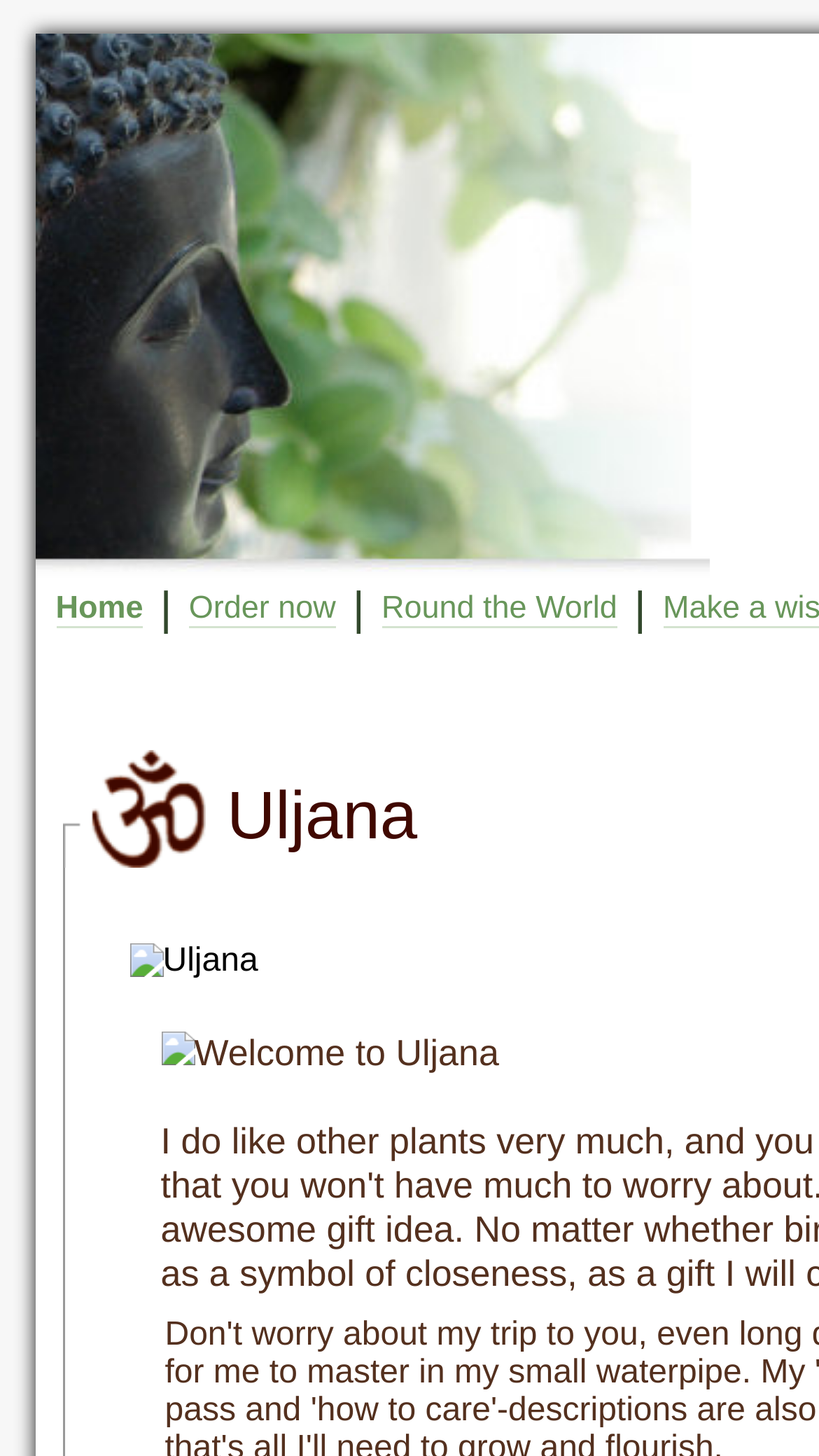Give a concise answer using only one word or phrase for this question:
What is the name of the person on the webpage?

Uljana